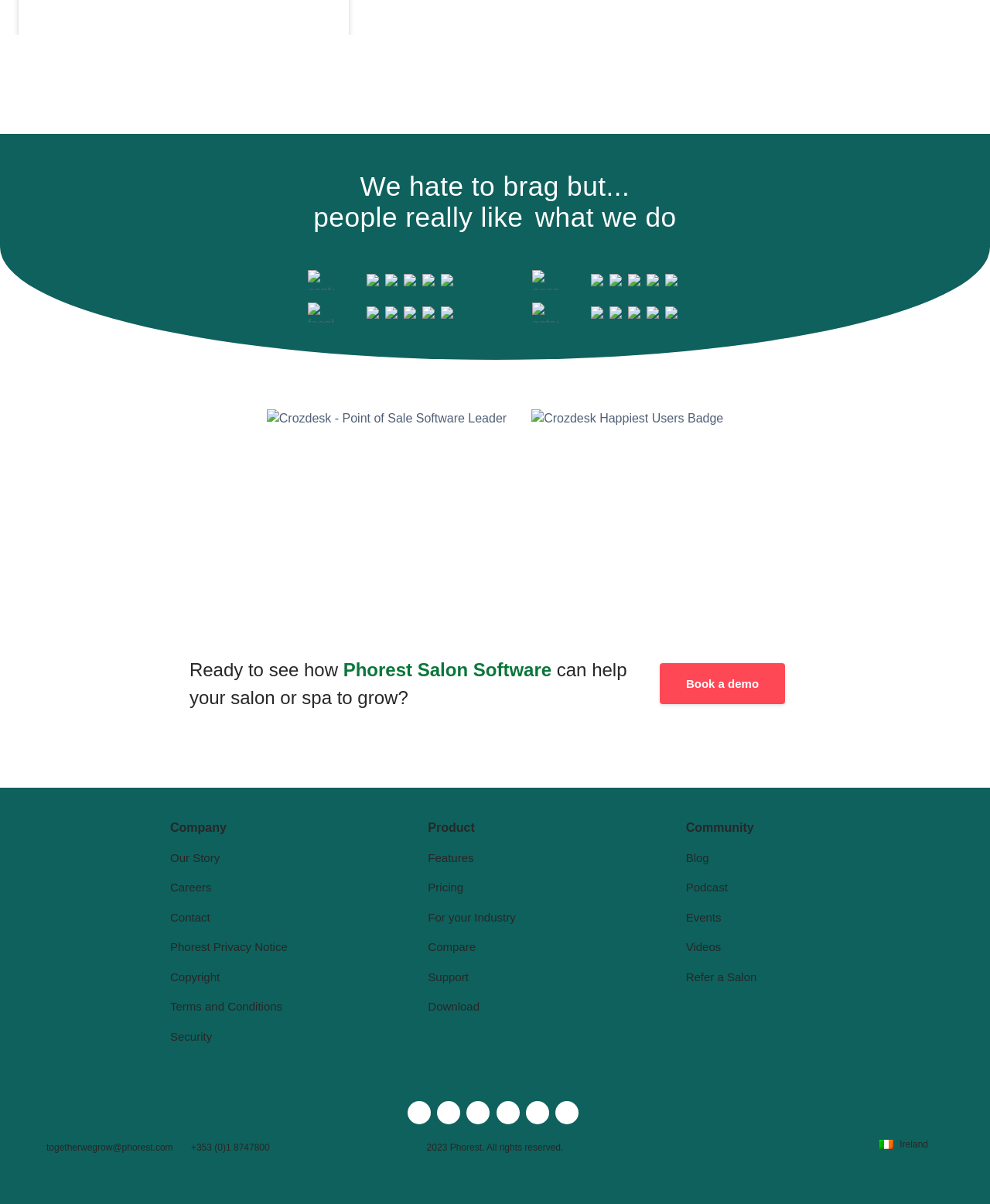Please find the bounding box coordinates of the element that you should click to achieve the following instruction: "Book a demo". The coordinates should be presented as four float numbers between 0 and 1: [left, top, right, bottom].

[0.666, 0.55, 0.793, 0.585]